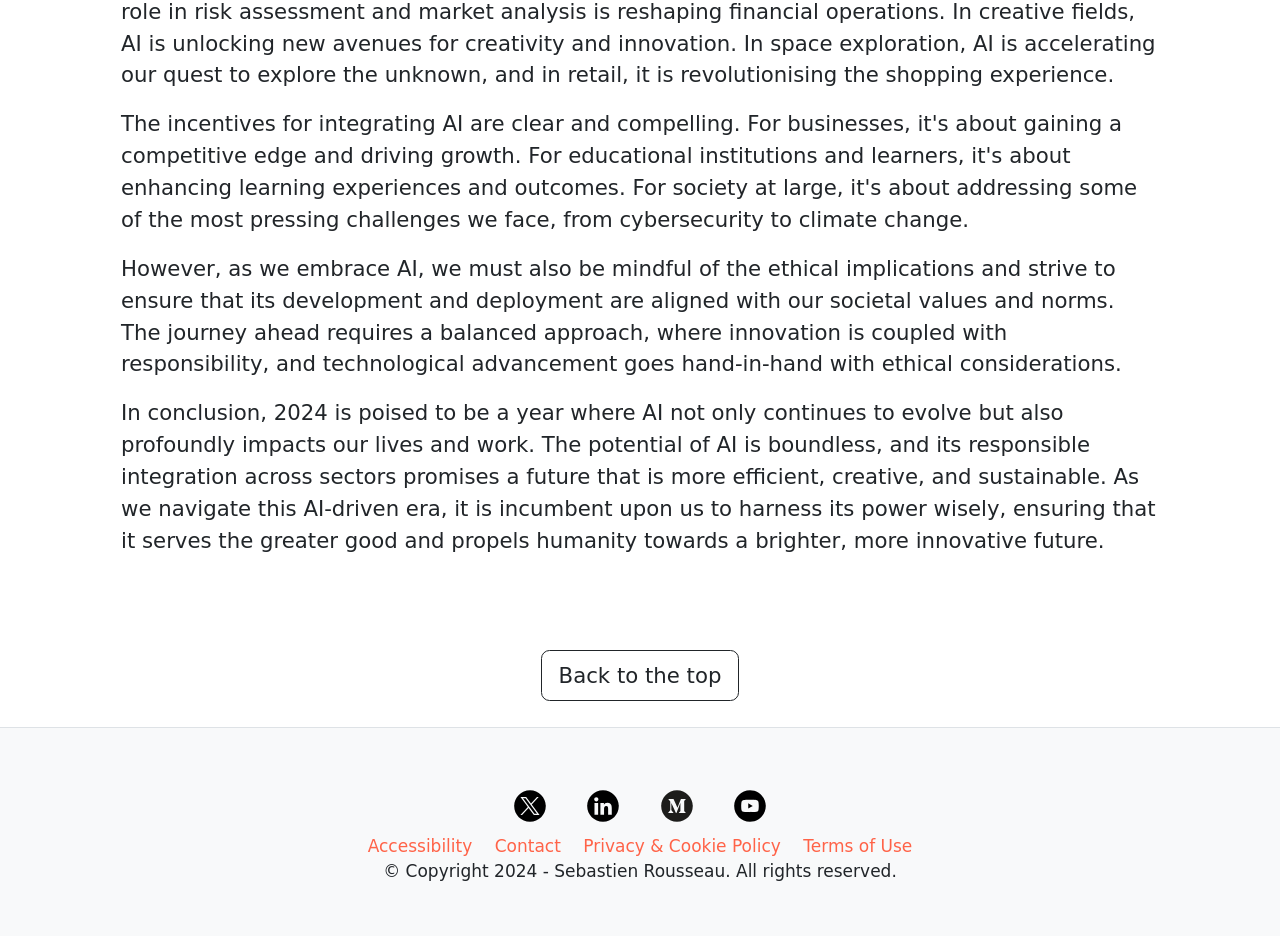Please provide the bounding box coordinates for the element that needs to be clicked to perform the instruction: "Visit Sebastien Rousseau on Twitter". The coordinates must consist of four float numbers between 0 and 1, formatted as [left, top, right, bottom].

[0.391, 0.836, 0.437, 0.886]